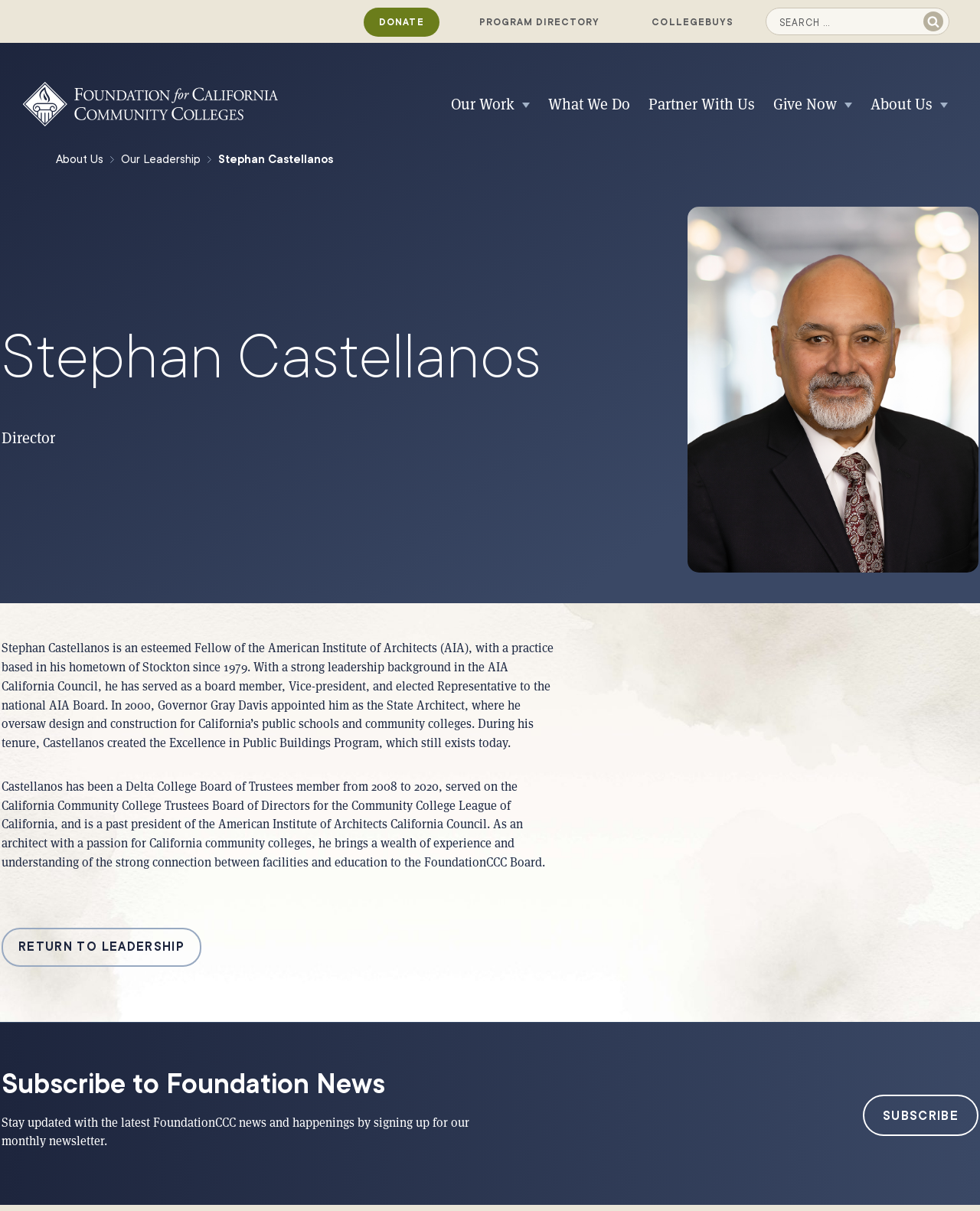Identify the bounding box coordinates for the element you need to click to achieve the following task: "Subscribe to Foundation News". Provide the bounding box coordinates as four float numbers between 0 and 1, in the form [left, top, right, bottom].

[0.88, 0.904, 0.998, 0.938]